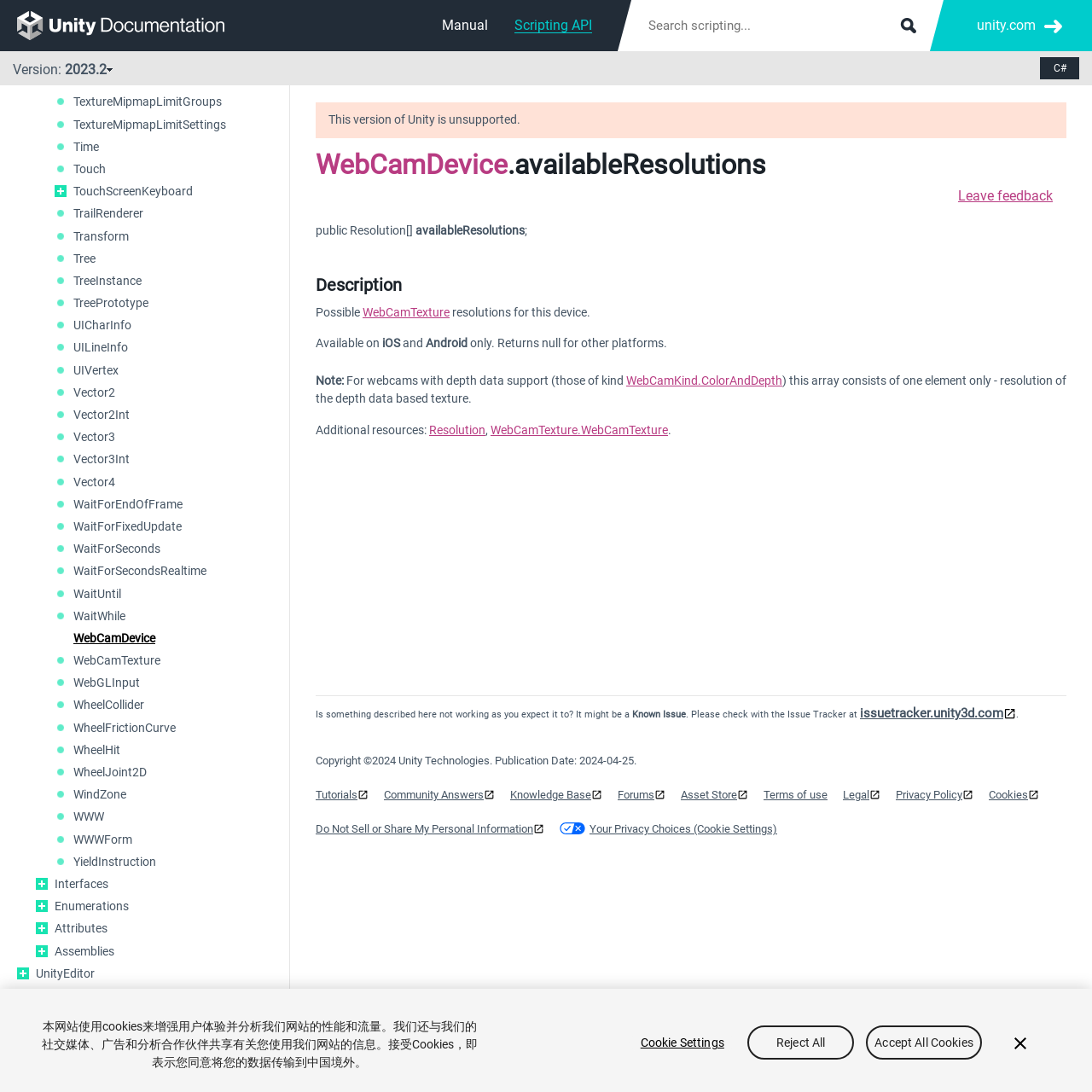Determine the bounding box coordinates of the clickable area required to perform the following instruction: "Read the article by Pan Butamire". The coordinates should be represented as four float numbers between 0 and 1: [left, top, right, bottom].

None